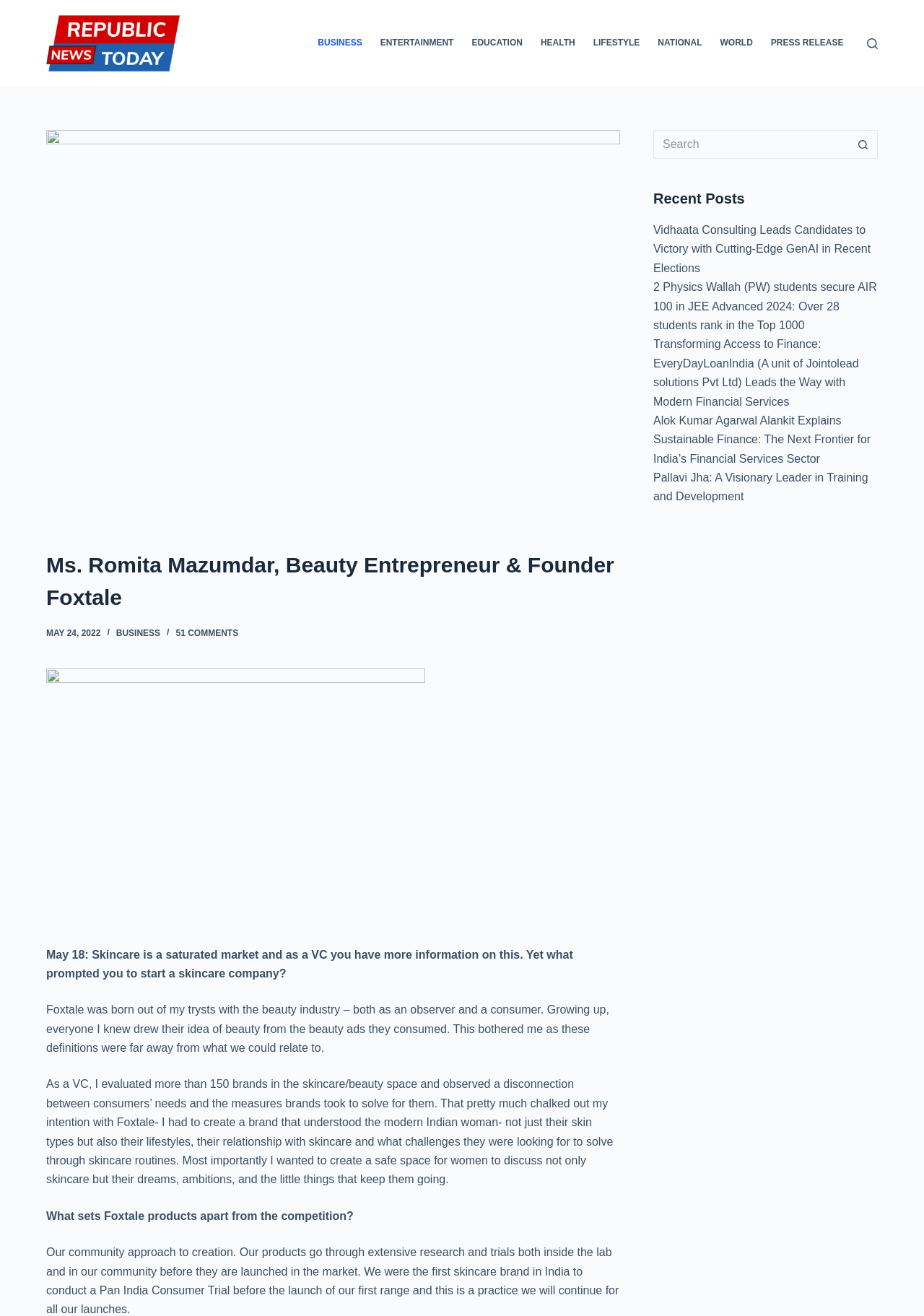Respond to the question below with a single word or phrase:
How many recent posts are listed on the webpage?

5